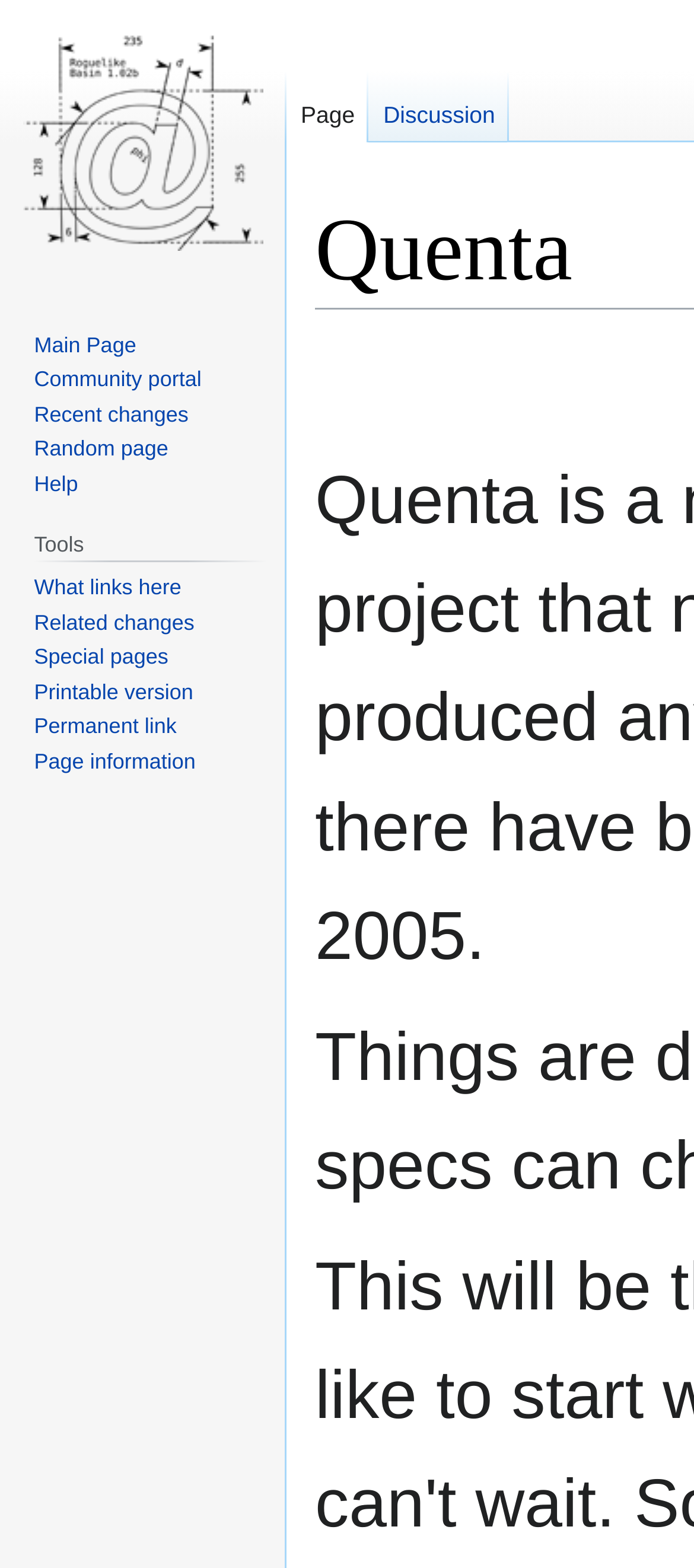Respond to the following question with a brief word or phrase:
How many navigation sections are on the webpage?

3